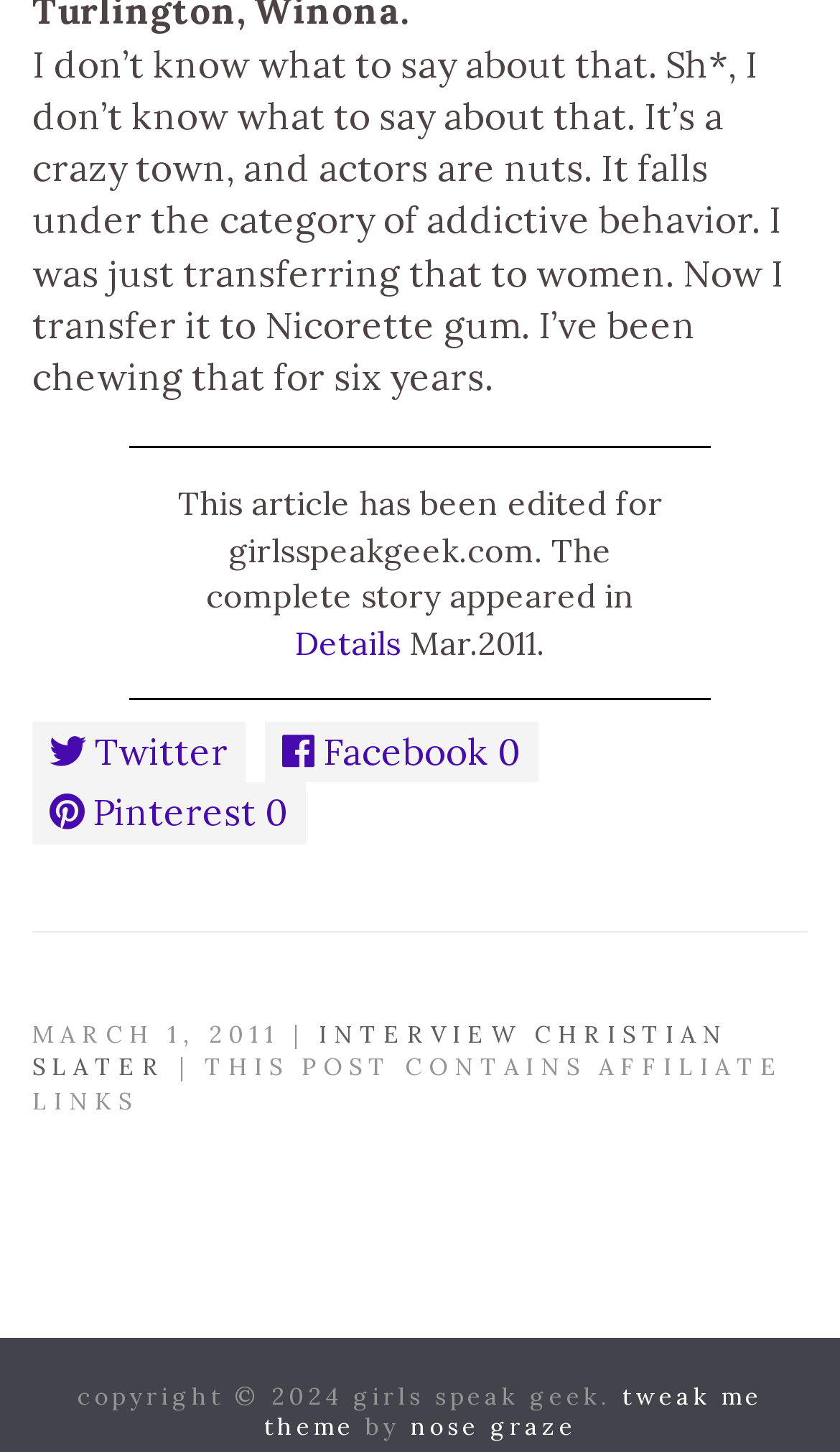Using the webpage screenshot, find the UI element described by Tweak Me theme. Provide the bounding box coordinates in the format (top-left x, top-left y, bottom-right x, bottom-right y), ensuring all values are floating point numbers between 0 and 1.

[0.314, 0.951, 0.908, 0.992]